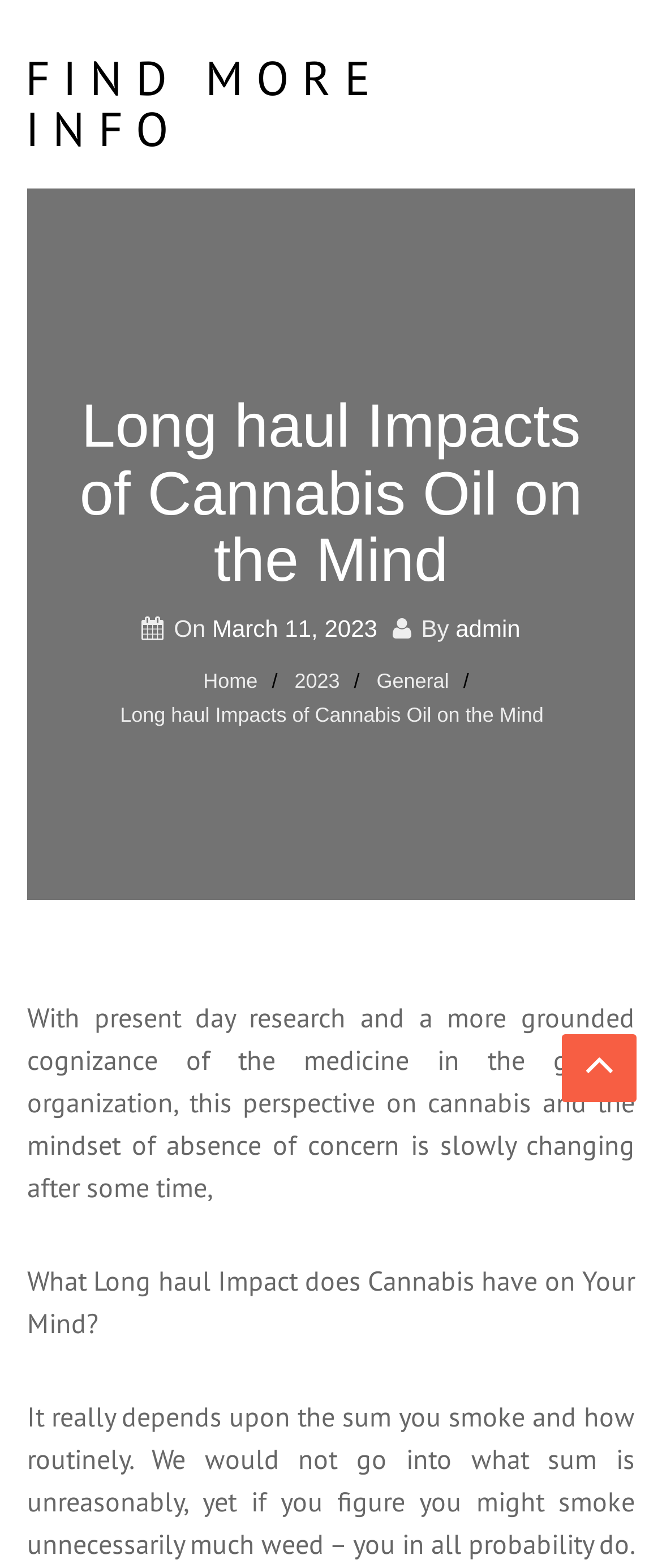What is the symbol at the bottom right of the page?
Give a single word or phrase answer based on the content of the image.

uf106